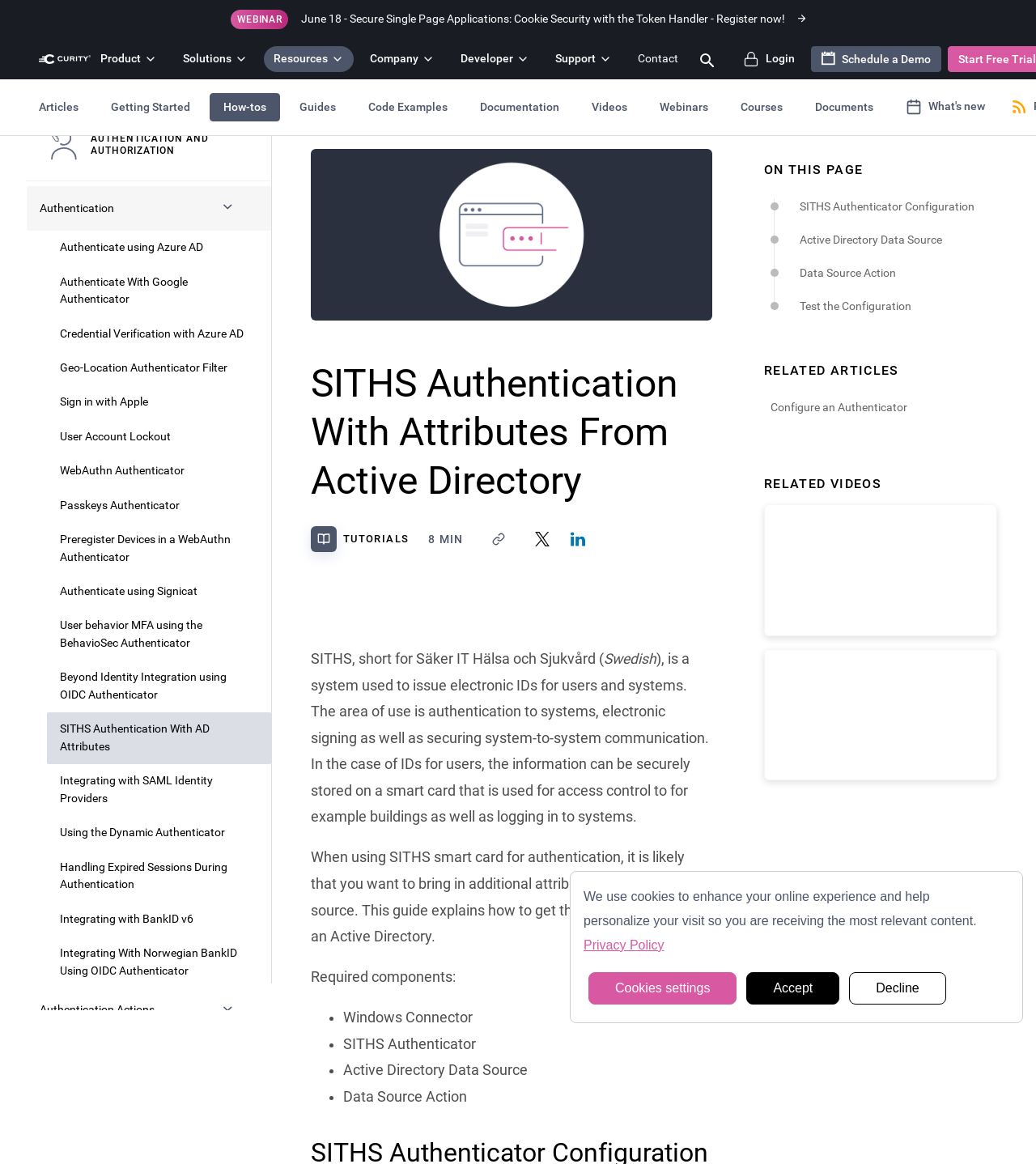Pinpoint the bounding box coordinates of the clickable element to carry out the following instruction: "Click the 'Schedule a Demo' link."

[0.783, 0.039, 0.909, 0.062]